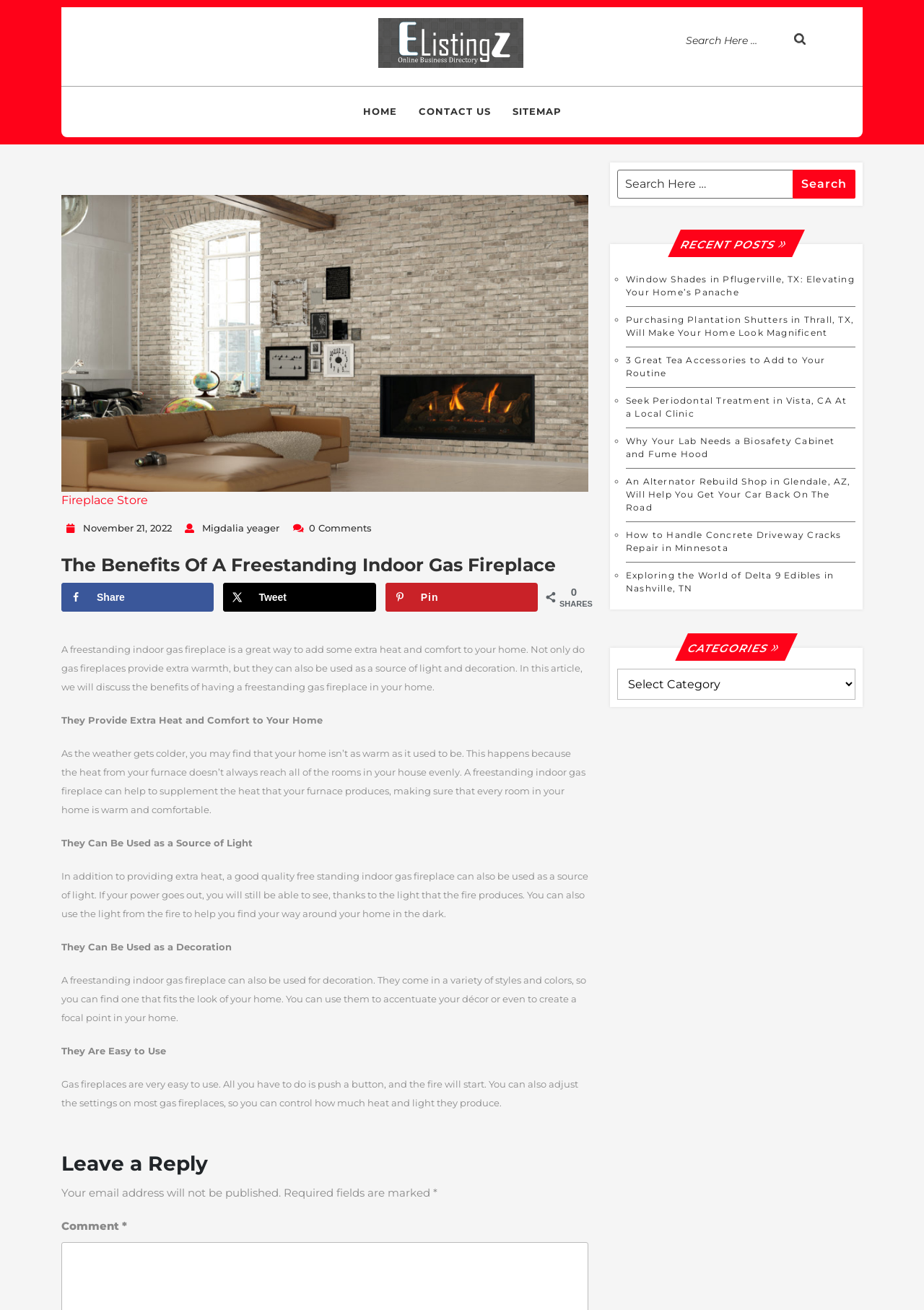Analyze the image and give a detailed response to the question:
What is the topic of the current article?

I read the article title and found that it's about the benefits of a freestanding indoor gas fireplace.